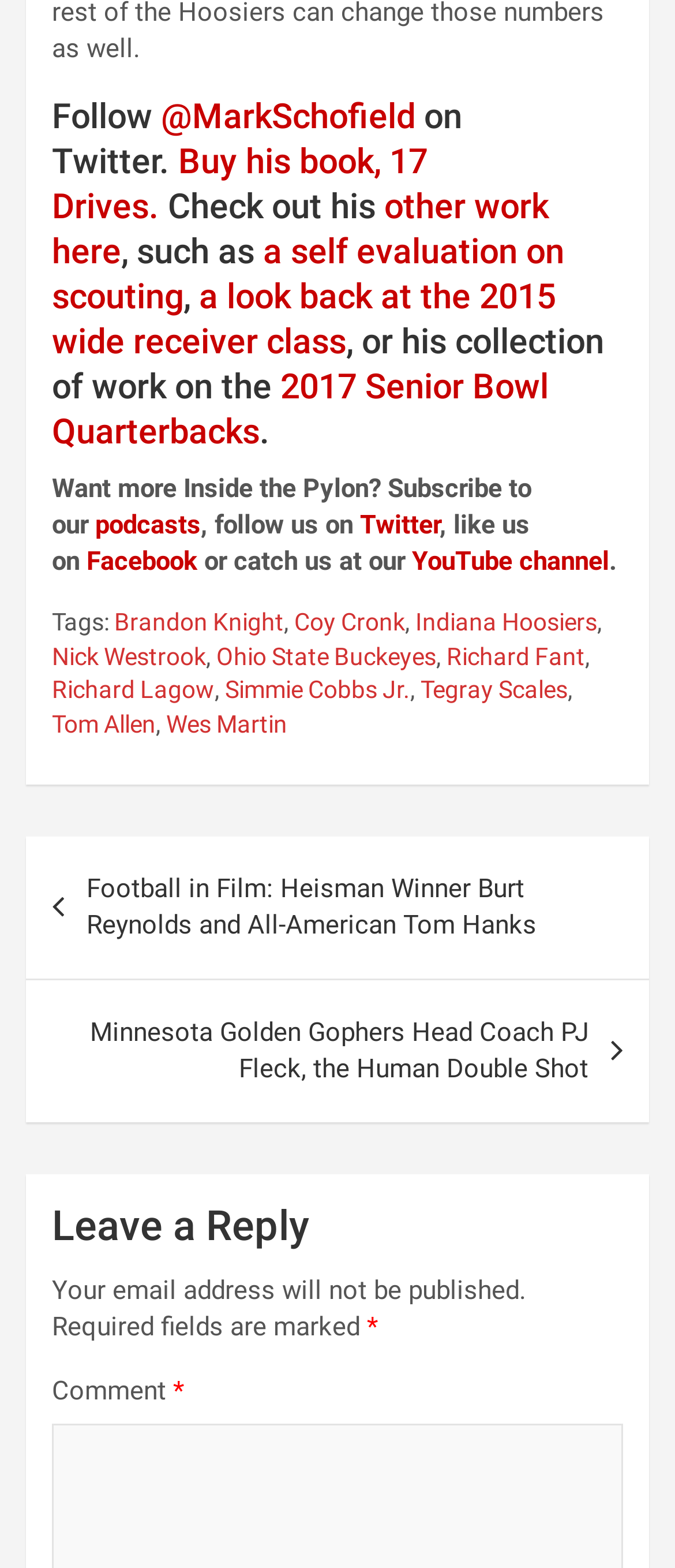Extract the bounding box coordinates for the described element: "2017 Senior Bowl Quarterbacks". The coordinates should be represented as four float numbers between 0 and 1: [left, top, right, bottom].

[0.077, 0.233, 0.813, 0.288]